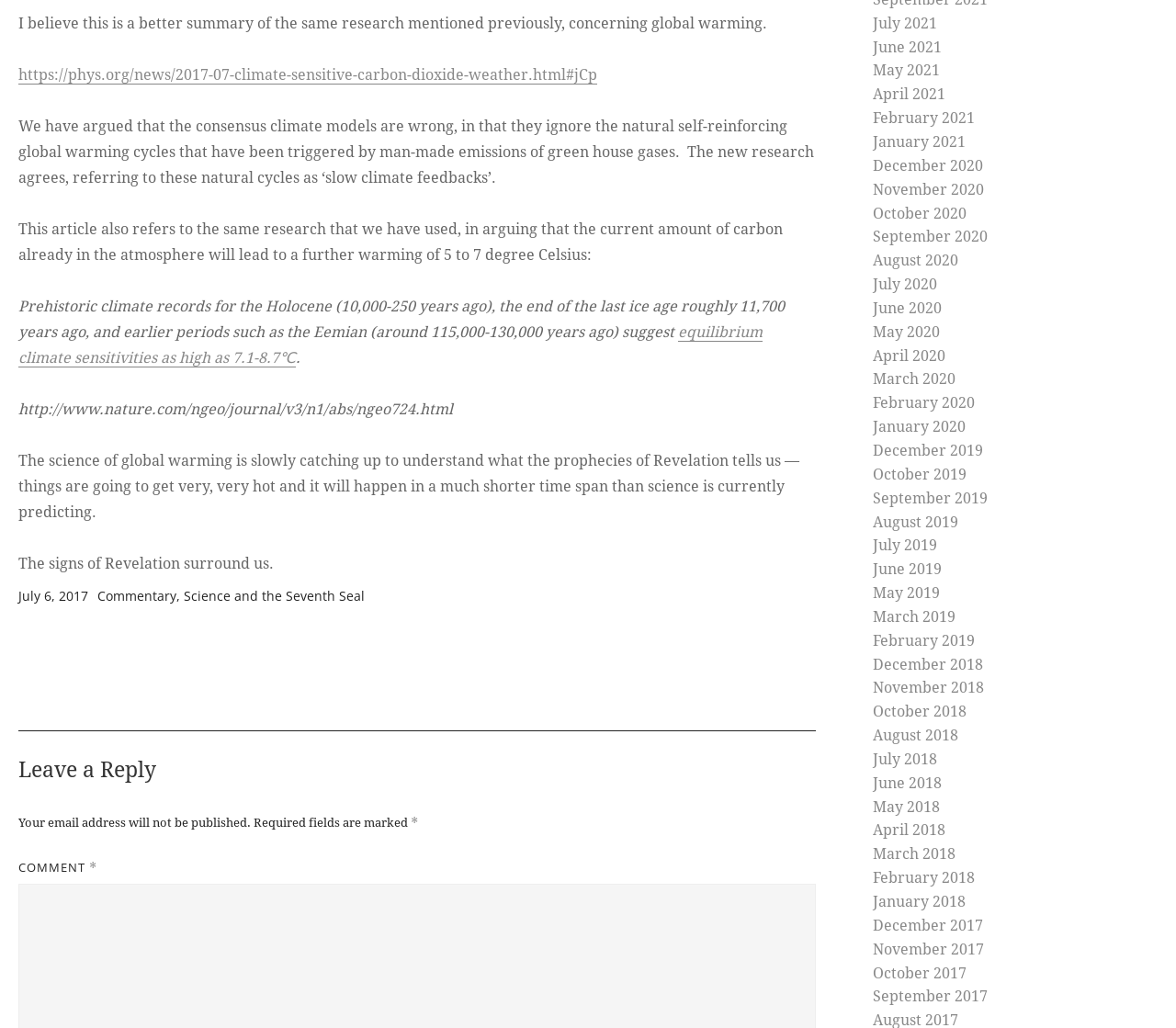Please examine the image and provide a detailed answer to the question: What is the purpose of the 'Leave a Reply' section?

The 'Leave a Reply' section is a common feature in blog posts and articles, allowing readers to provide their feedback, opinions, or comments on the content. In this case, it is likely that the section is intended for readers to respond to the article about global warming.